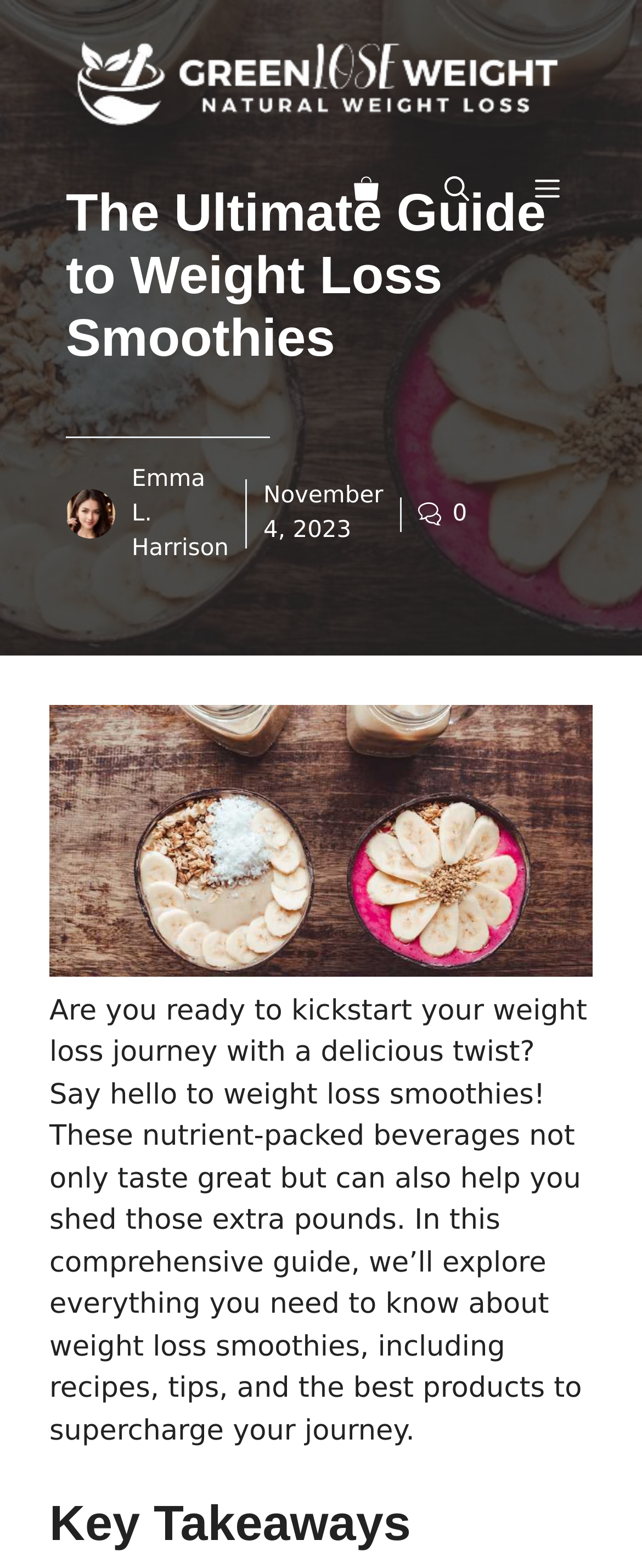Please find and generate the text of the main heading on the webpage.

The Ultimate Guide to Weight Loss Smoothies